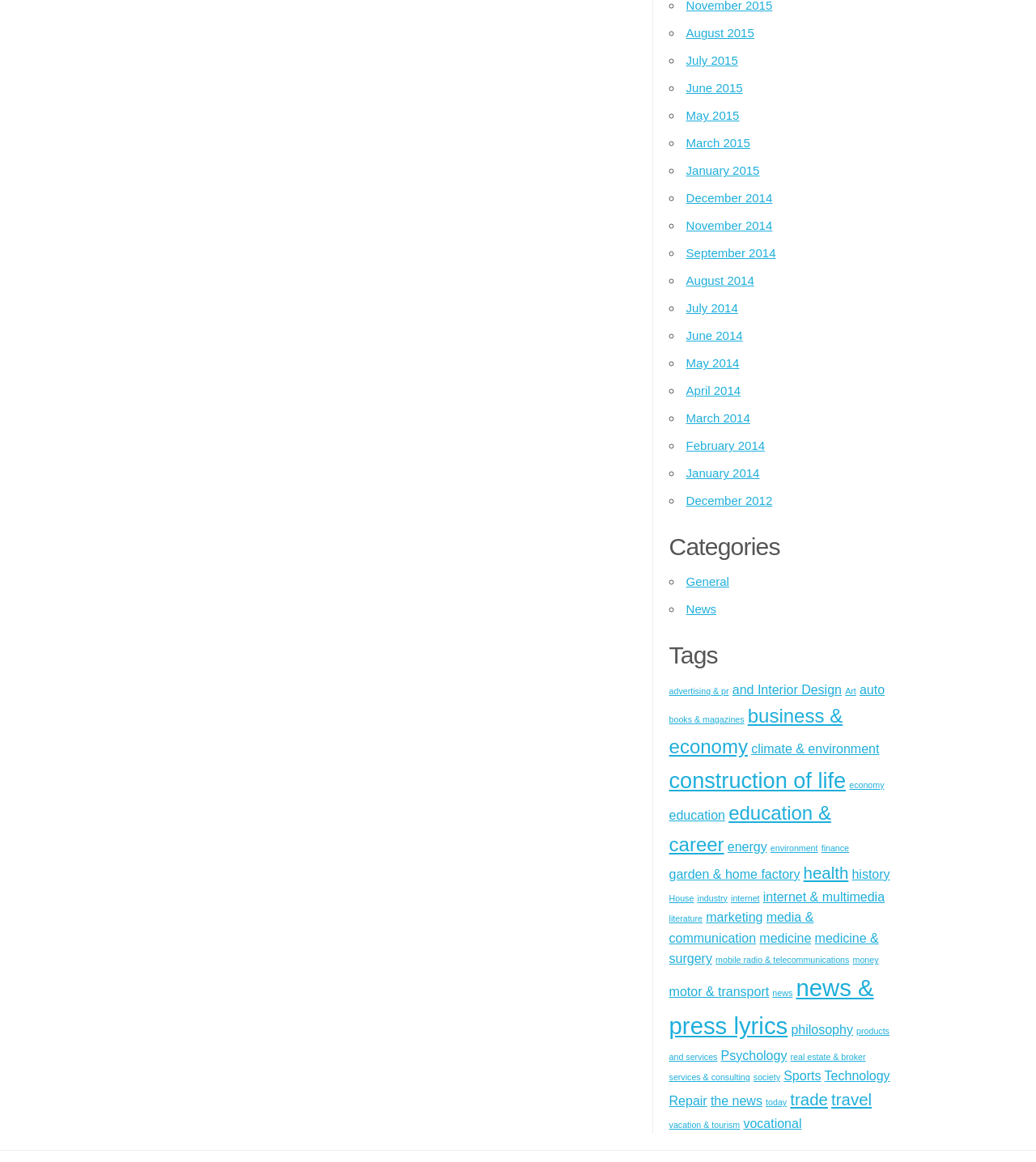Please identify the bounding box coordinates of the clickable region that I should interact with to perform the following instruction: "Select General". The coordinates should be expressed as four float numbers between 0 and 1, i.e., [left, top, right, bottom].

[0.662, 0.494, 0.704, 0.506]